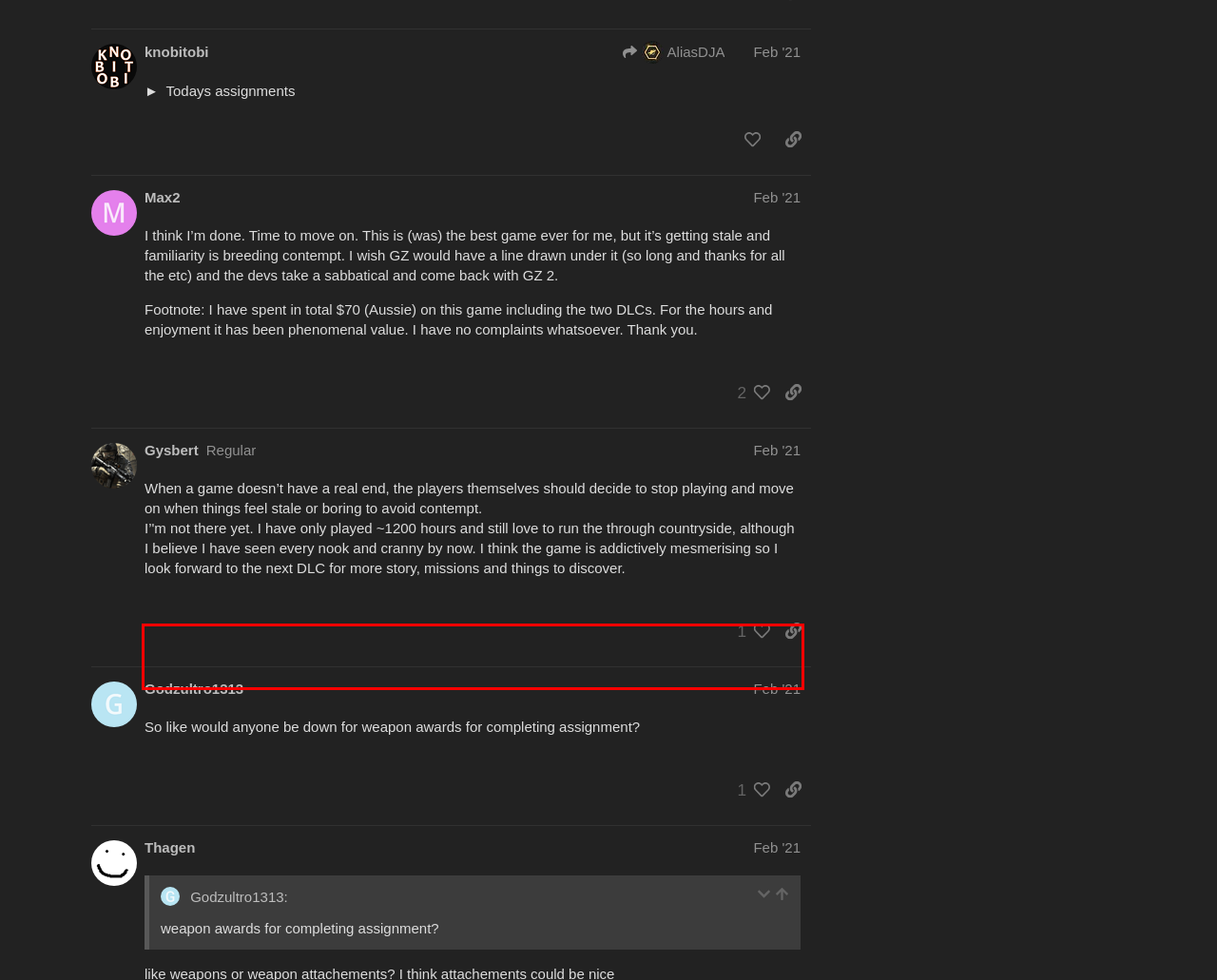Analyze the red bounding box in the provided webpage screenshot and generate the text content contained within.

Today’s assignments gave less rewards for destroying 10 apoc machines than looting a box from the back of a car and was completed in less than an hour. Surely they can be made more interesting, challenging and time critical.